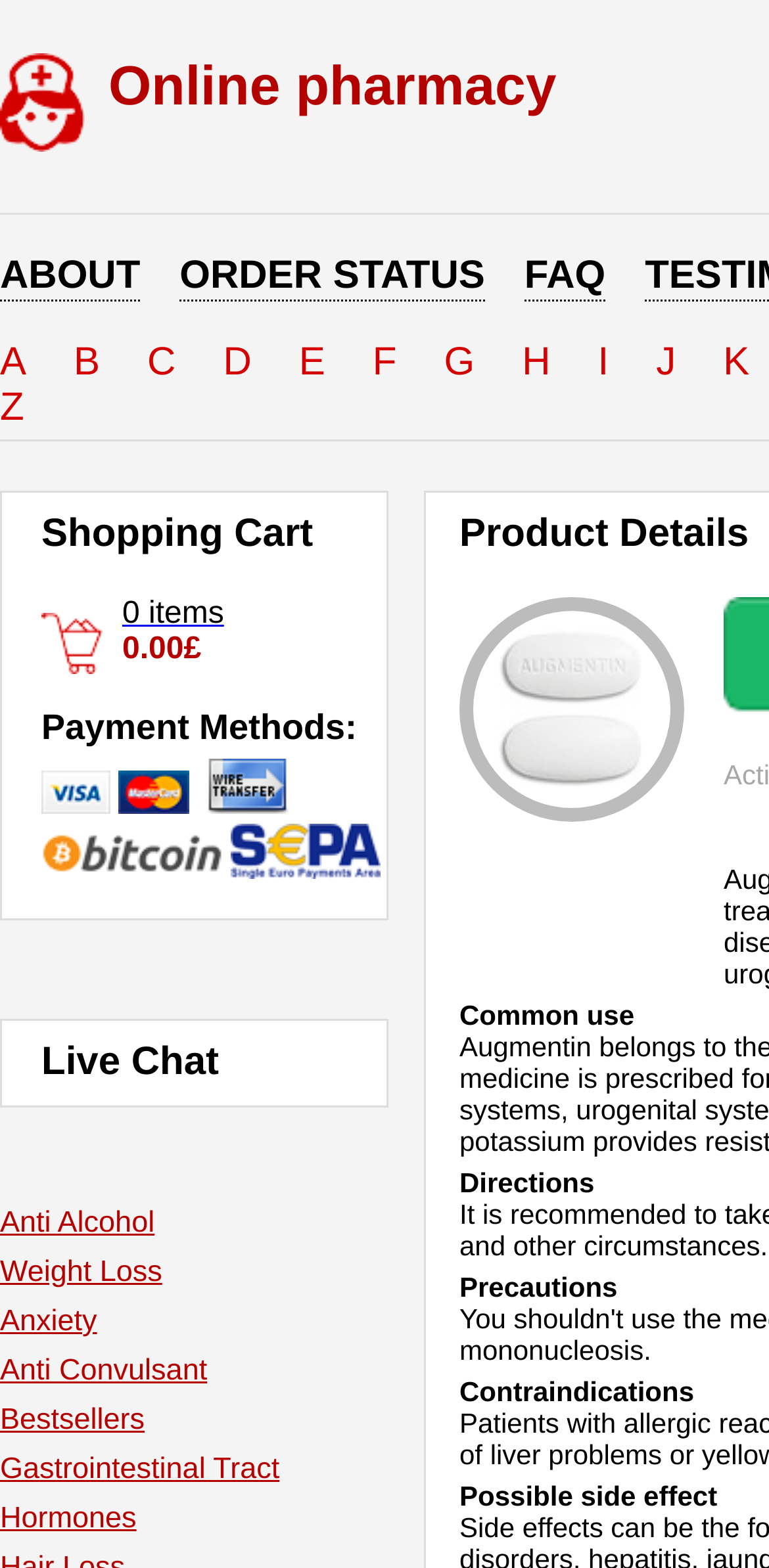Determine the bounding box coordinates for the clickable element to execute this instruction: "Read the post from 'July 24, 2015'". Provide the coordinates as four float numbers between 0 and 1, i.e., [left, top, right, bottom].

None